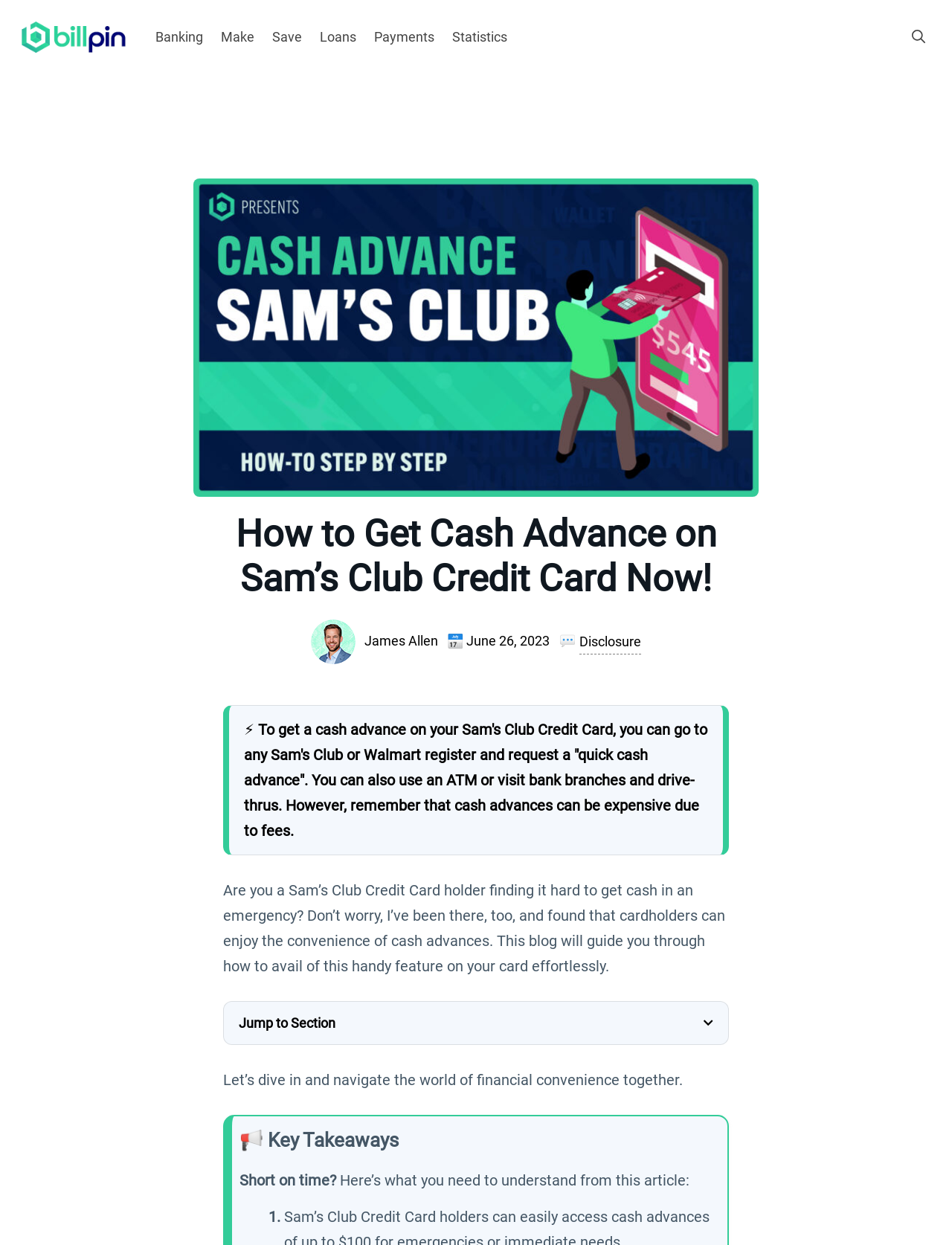Pinpoint the bounding box coordinates of the area that must be clicked to complete this instruction: "Click the 'Jump to Section' button".

[0.234, 0.804, 0.766, 0.839]